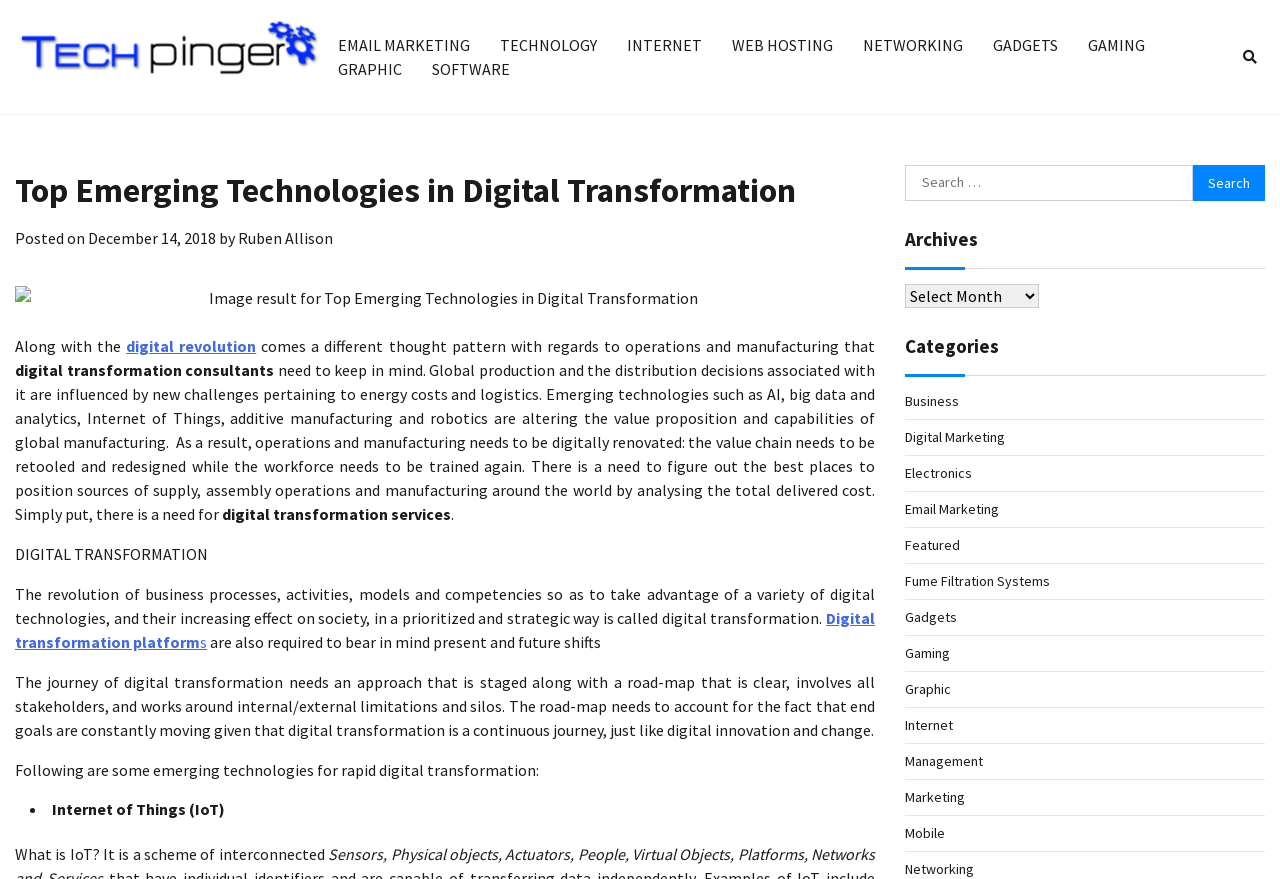Pinpoint the bounding box coordinates for the area that should be clicked to perform the following instruction: "Click on the 'GRAPHIC' link".

[0.253, 0.05, 0.326, 0.107]